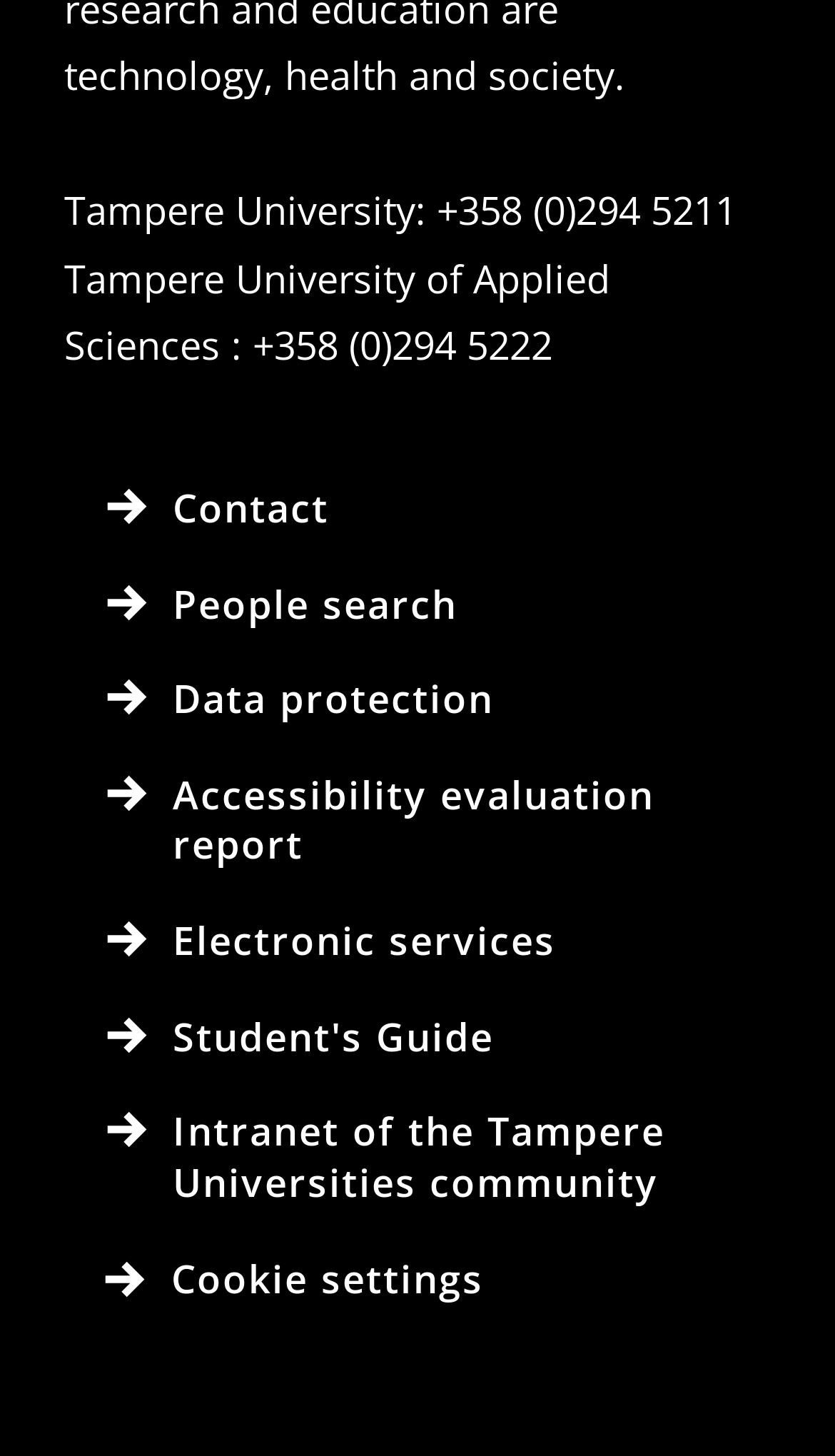What is the purpose of the button at the bottom of the footer navigation?
Look at the image and respond with a one-word or short phrase answer.

Cookie settings